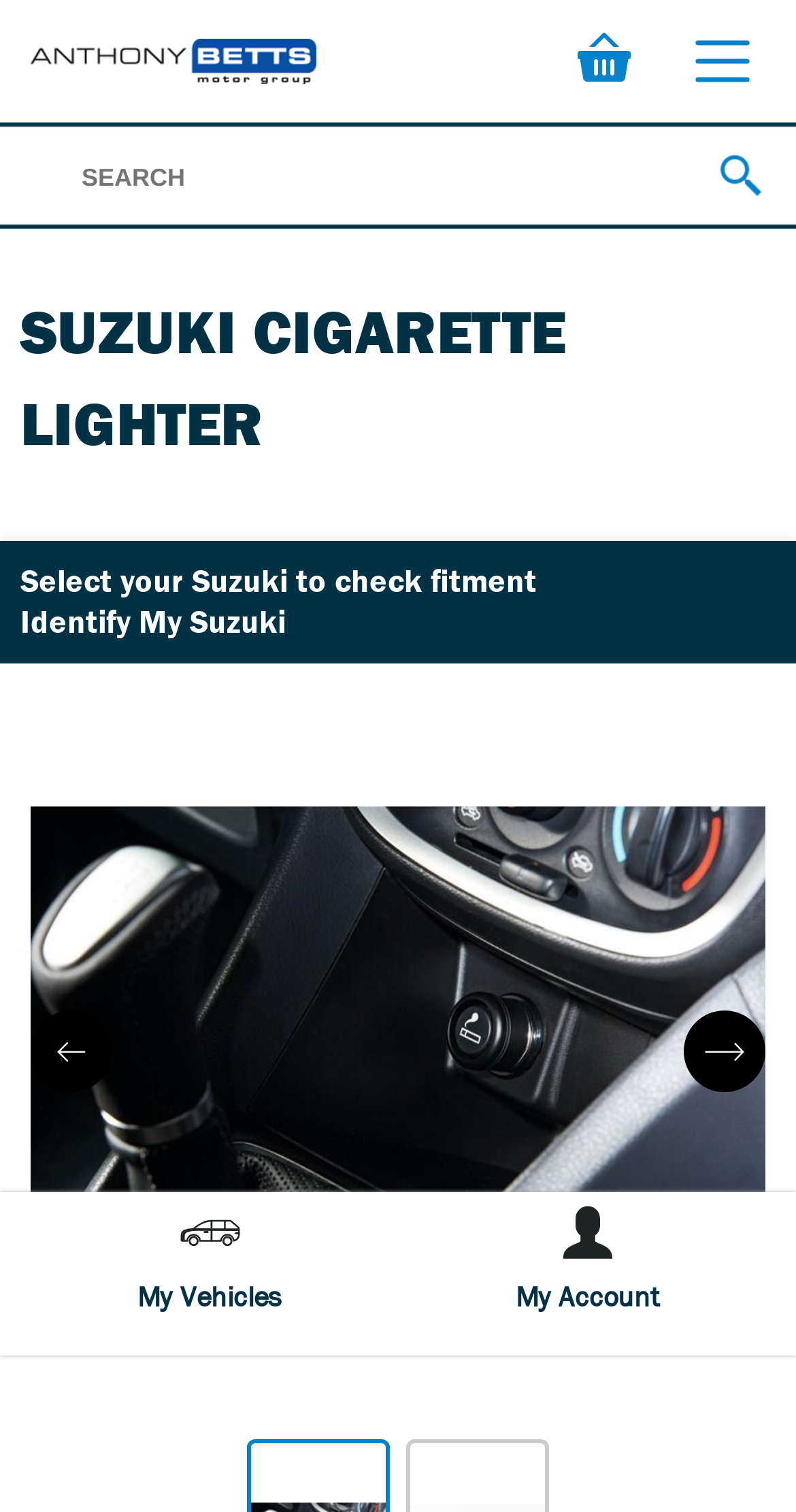Determine the bounding box for the HTML element described here: "Next". The coordinates should be given as [left, top, right, bottom] with each number being a float between 0 and 1.

[0.859, 0.668, 0.962, 0.722]